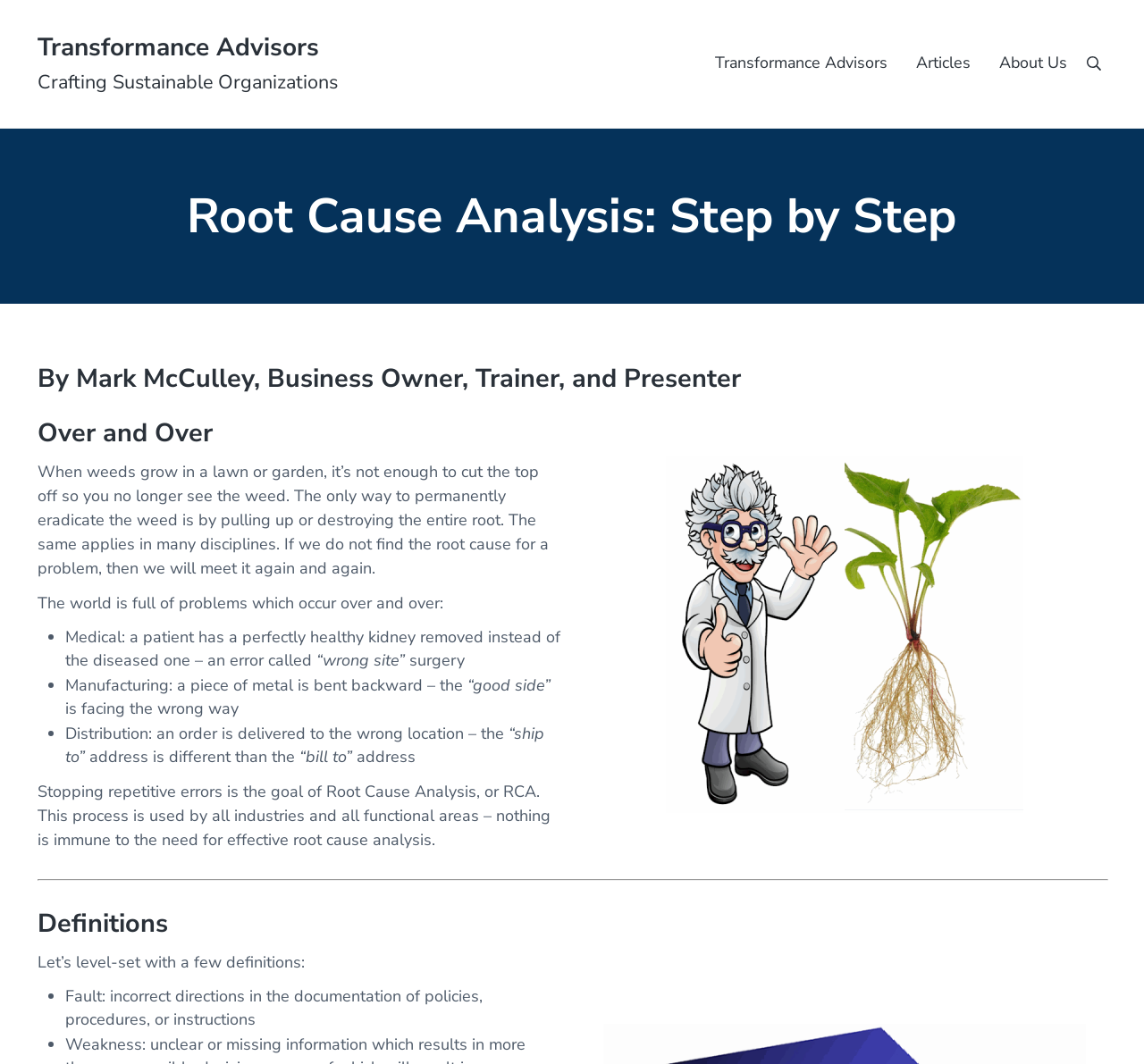Provide the bounding box coordinates in the format (top-left x, top-left y, bottom-right x, bottom-right y). All values are floating point numbers between 0 and 1. Determine the bounding box coordinate of the UI element described as: Transformance Advisors

[0.032, 0.029, 0.279, 0.06]